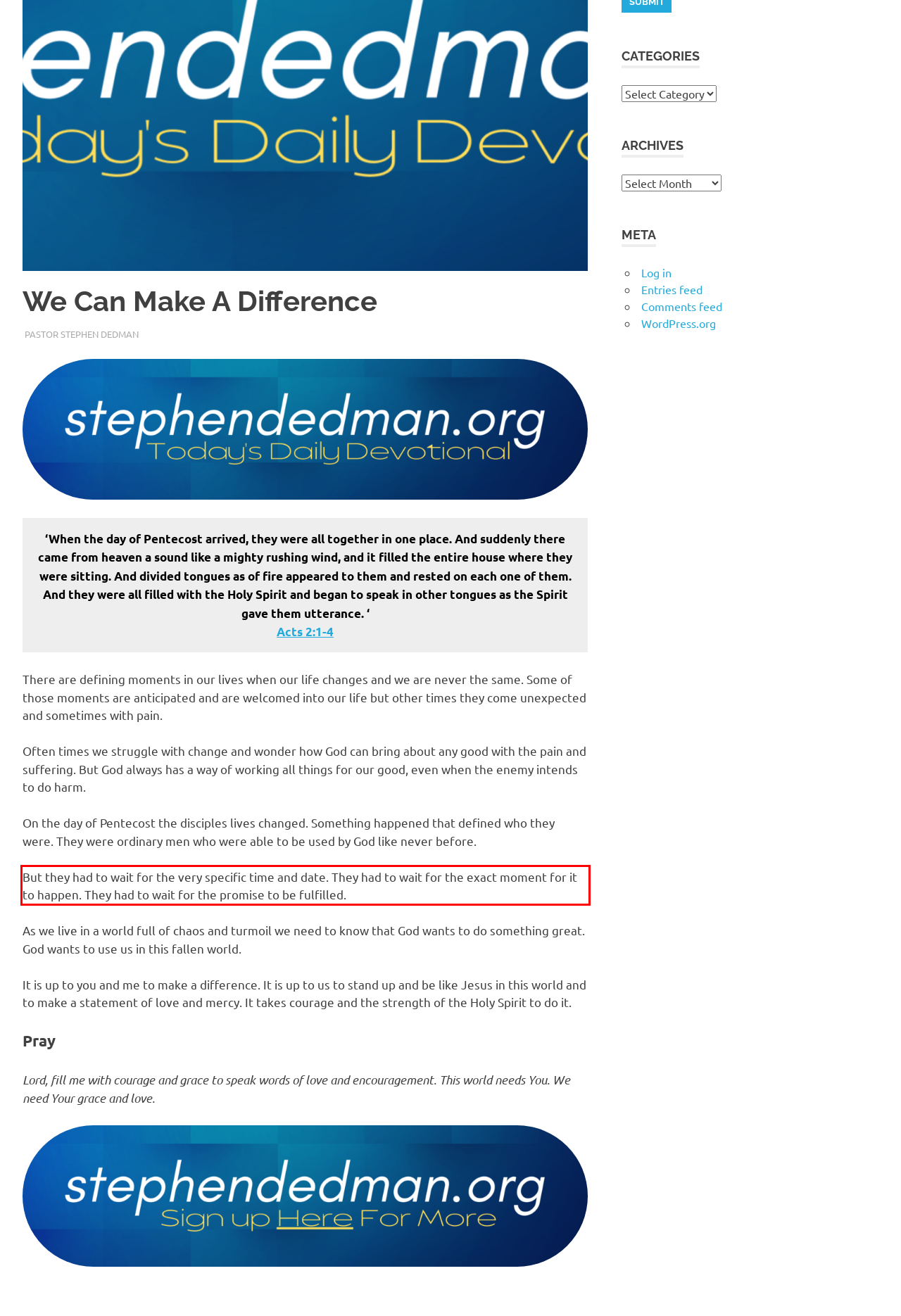You are provided with a screenshot of a webpage containing a red bounding box. Please extract the text enclosed by this red bounding box.

But they had to wait for the very specific time and date. They had to wait for the exact moment for it to happen. They had to wait for the promise to be fulfilled.